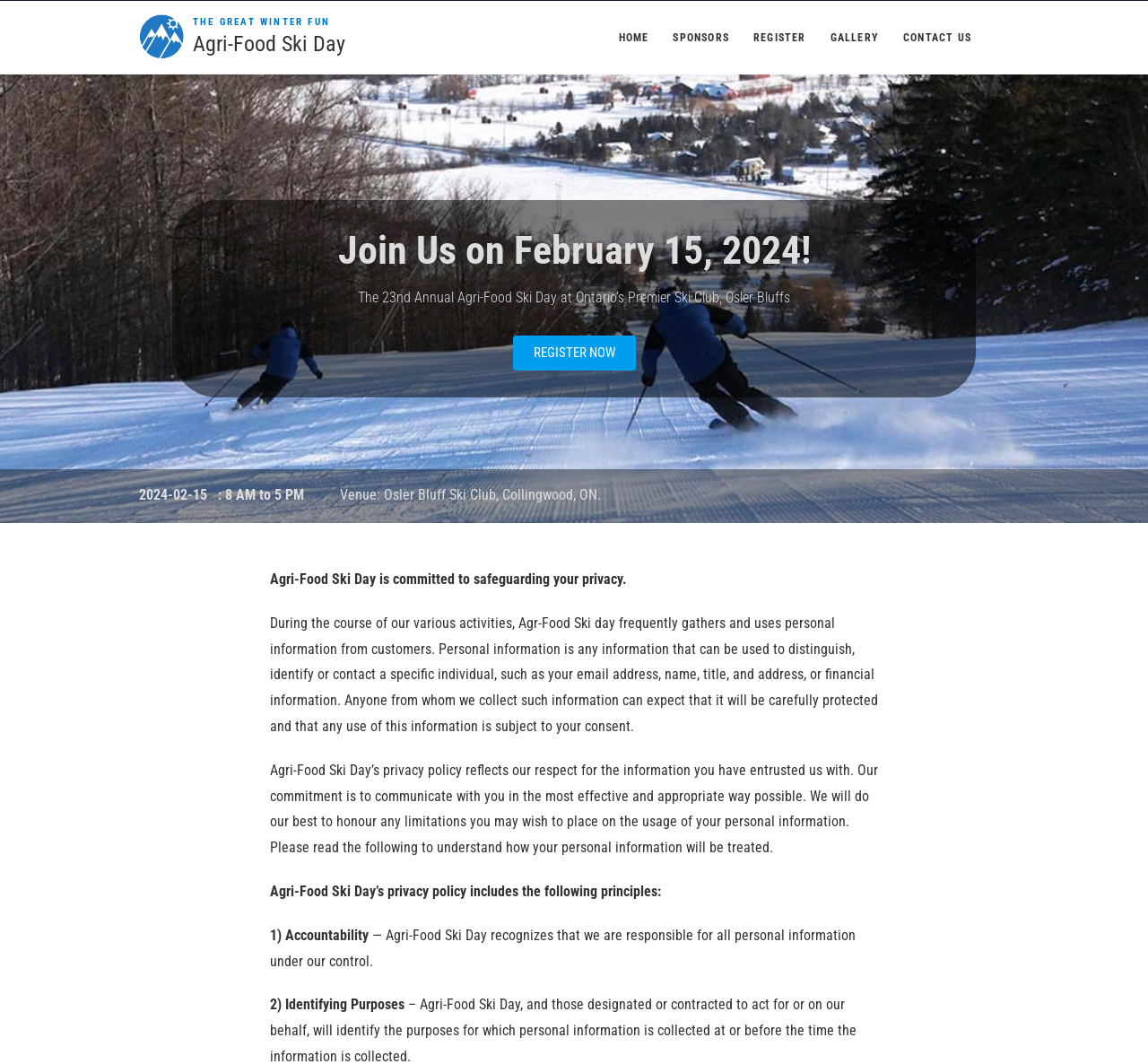Can you find the bounding box coordinates for the element that needs to be clicked to execute this instruction: "Click on the 'F1 2016 PC Game Review' article"? The coordinates should be given as four float numbers between 0 and 1, i.e., [left, top, right, bottom].

None